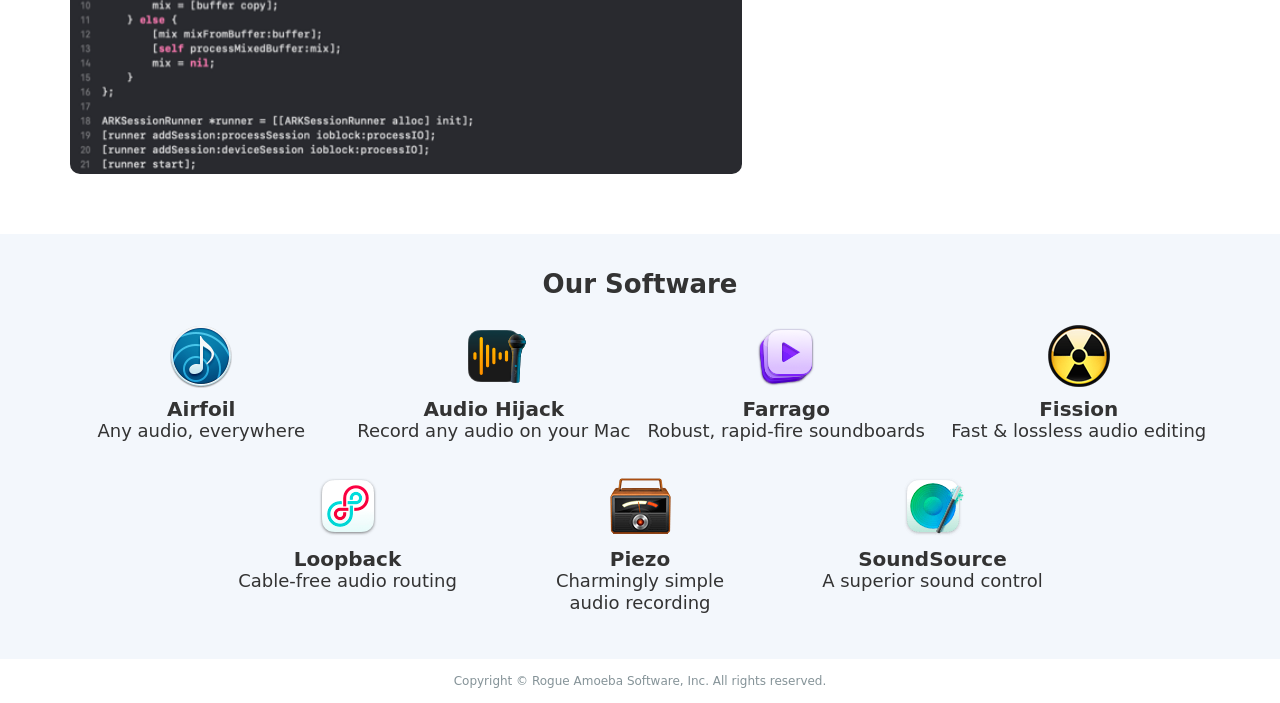Give a concise answer using one word or a phrase to the following question:
What is the theme of the software products?

Audio